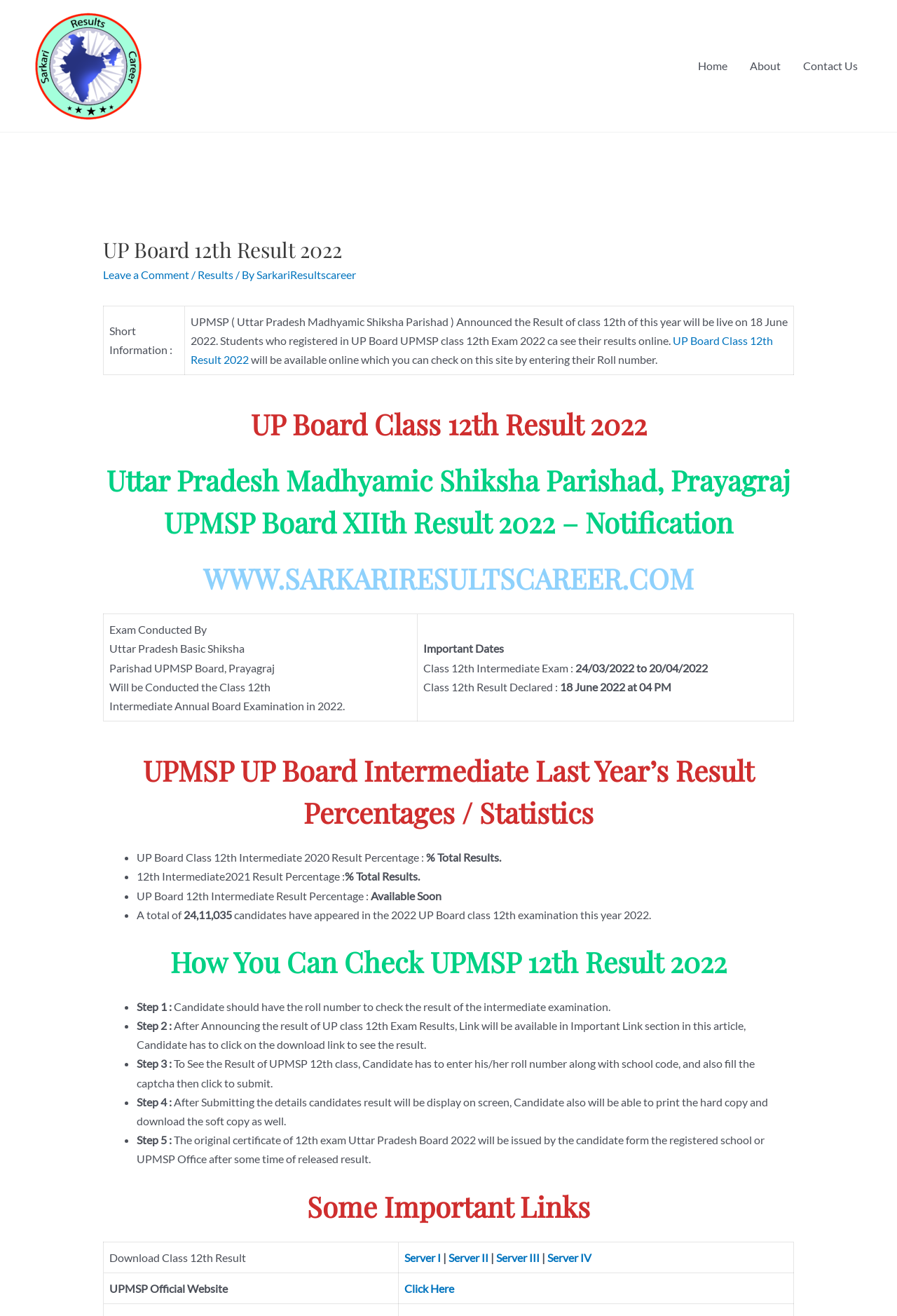What is the total number of candidates who appeared in the 2022 UP Board class 12th examination?
Provide a comprehensive and detailed answer to the question.

The answer can be found in the paragraph that mentions the total number of candidates who appeared in the 2022 UP Board class 12th examination, which is 24,11,035.